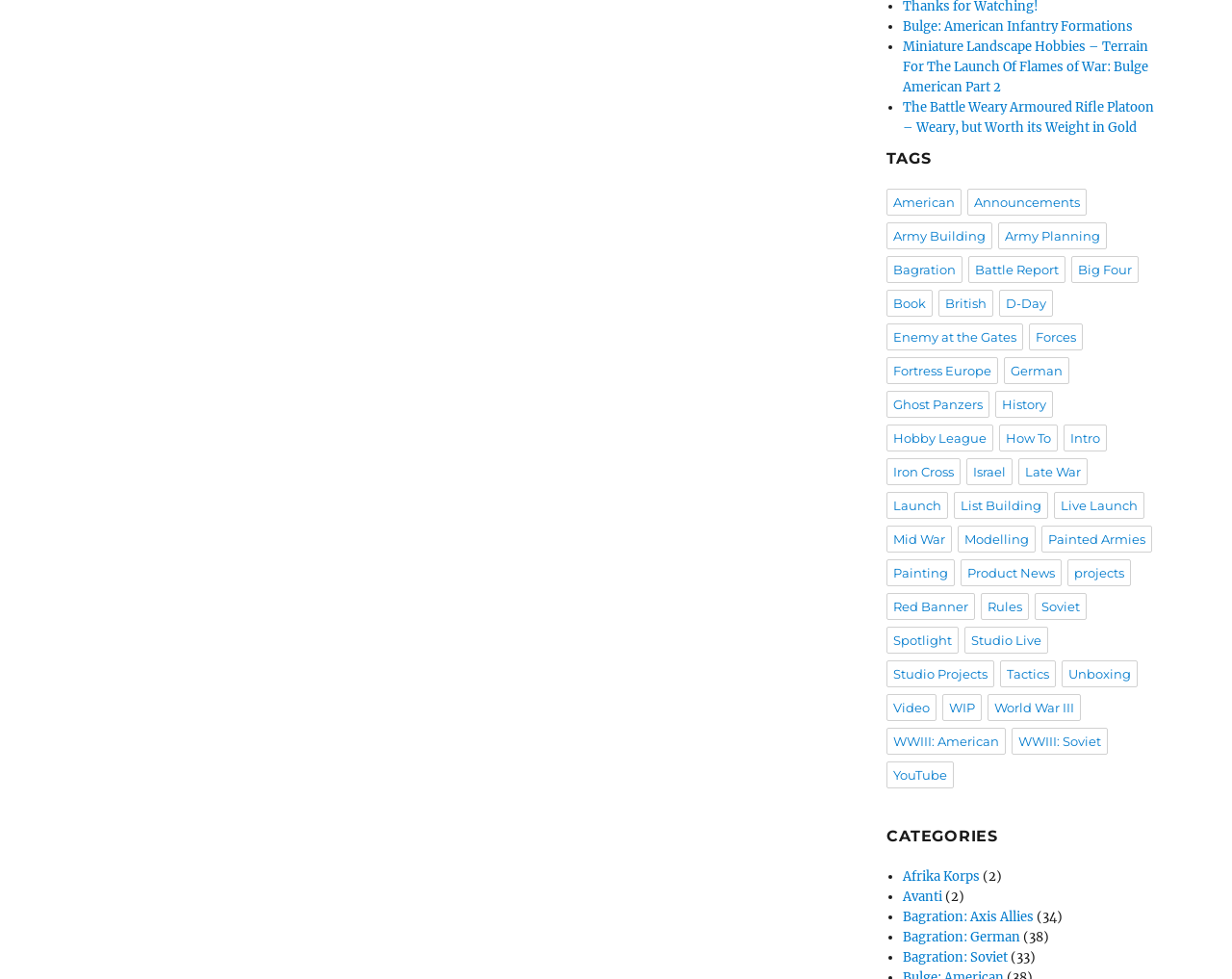Identify the bounding box coordinates for the region of the element that should be clicked to carry out the instruction: "Select the tag 'American'". The bounding box coordinates should be four float numbers between 0 and 1, i.e., [left, top, right, bottom].

[0.72, 0.193, 0.781, 0.22]